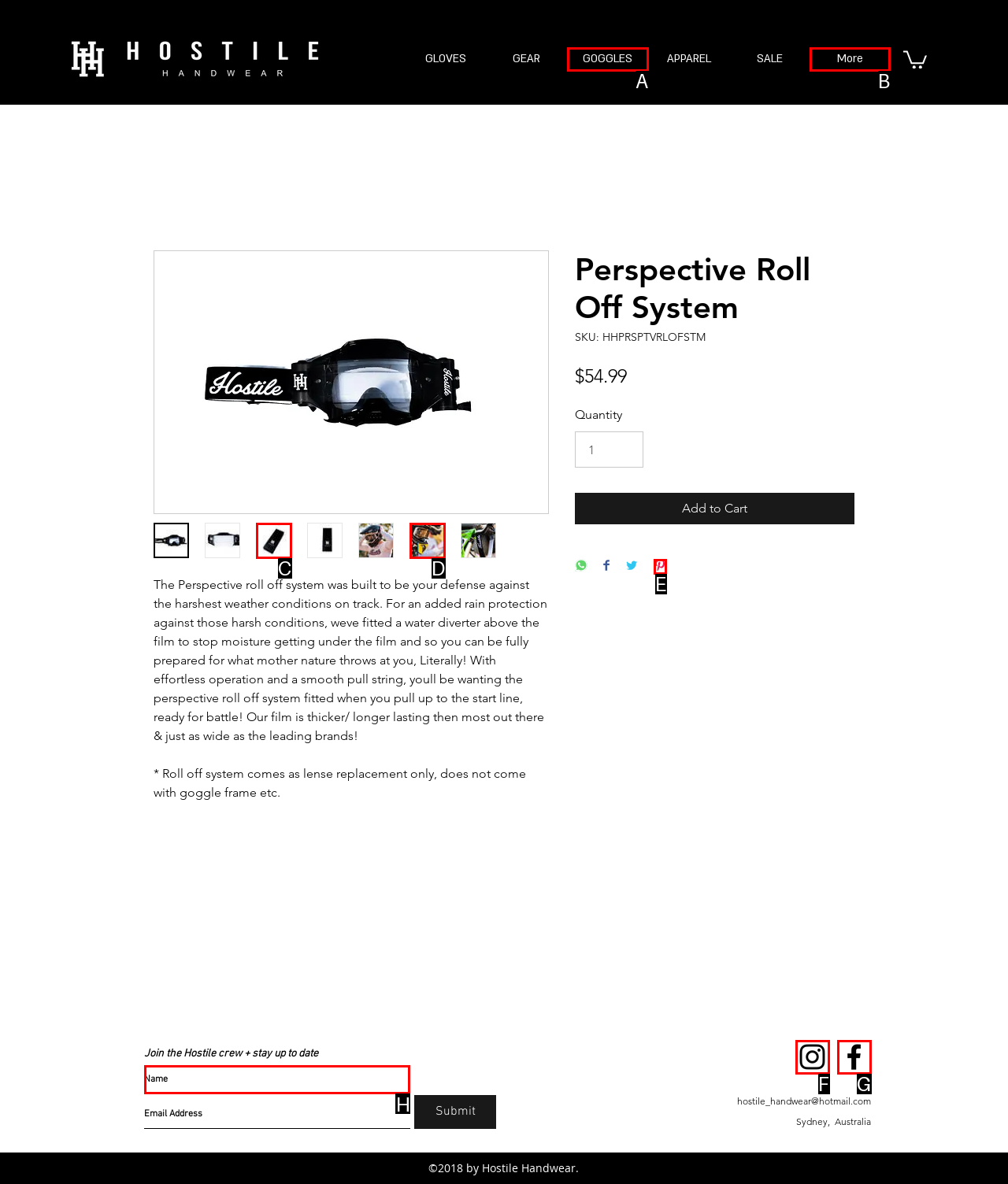Indicate the HTML element that should be clicked to perform the task: close the dialog Reply with the letter corresponding to the chosen option.

None